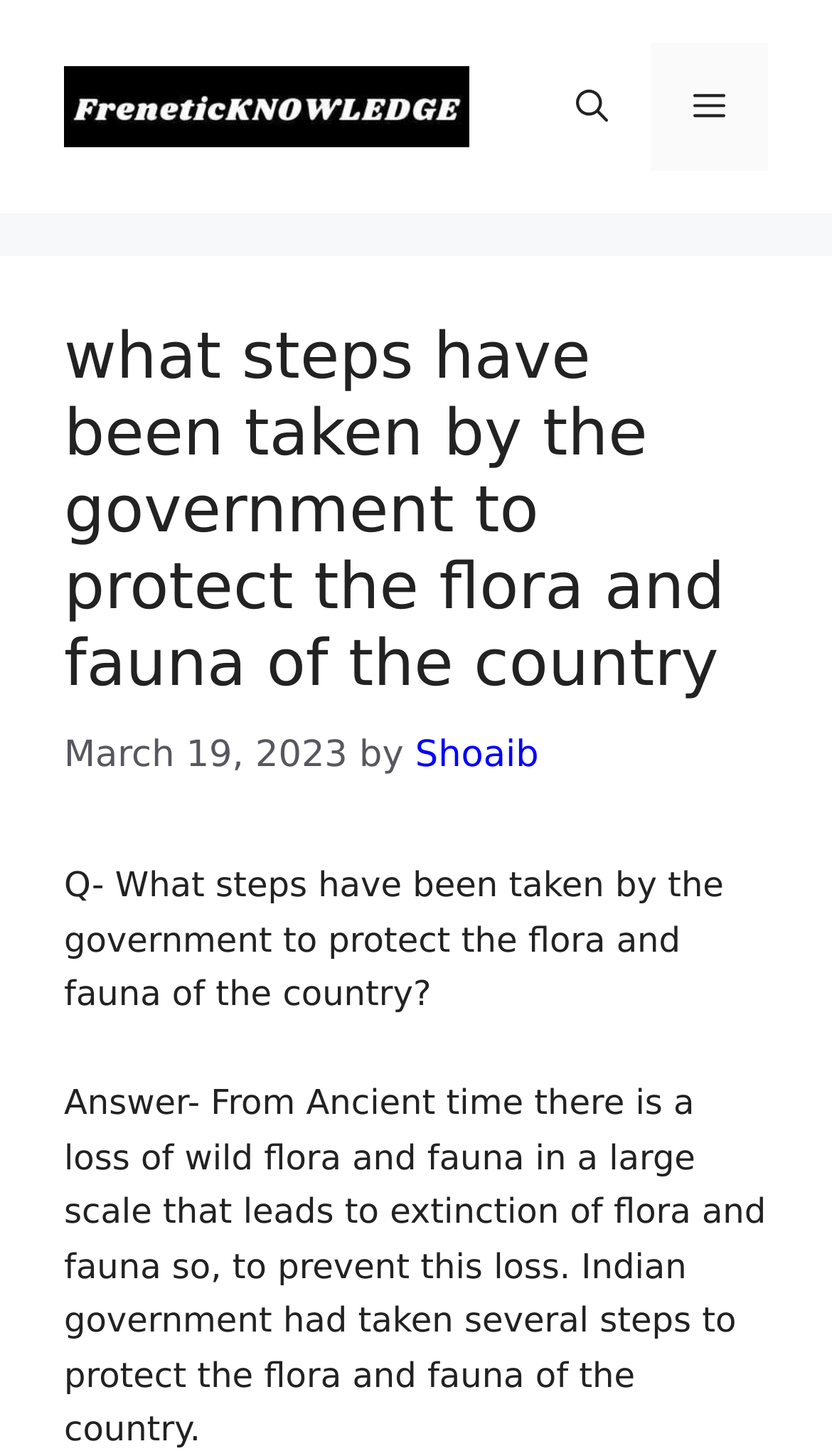Identify the bounding box coordinates for the UI element that matches this description: "aria-label="Open Search Bar"".

[0.641, 0.029, 0.782, 0.117]